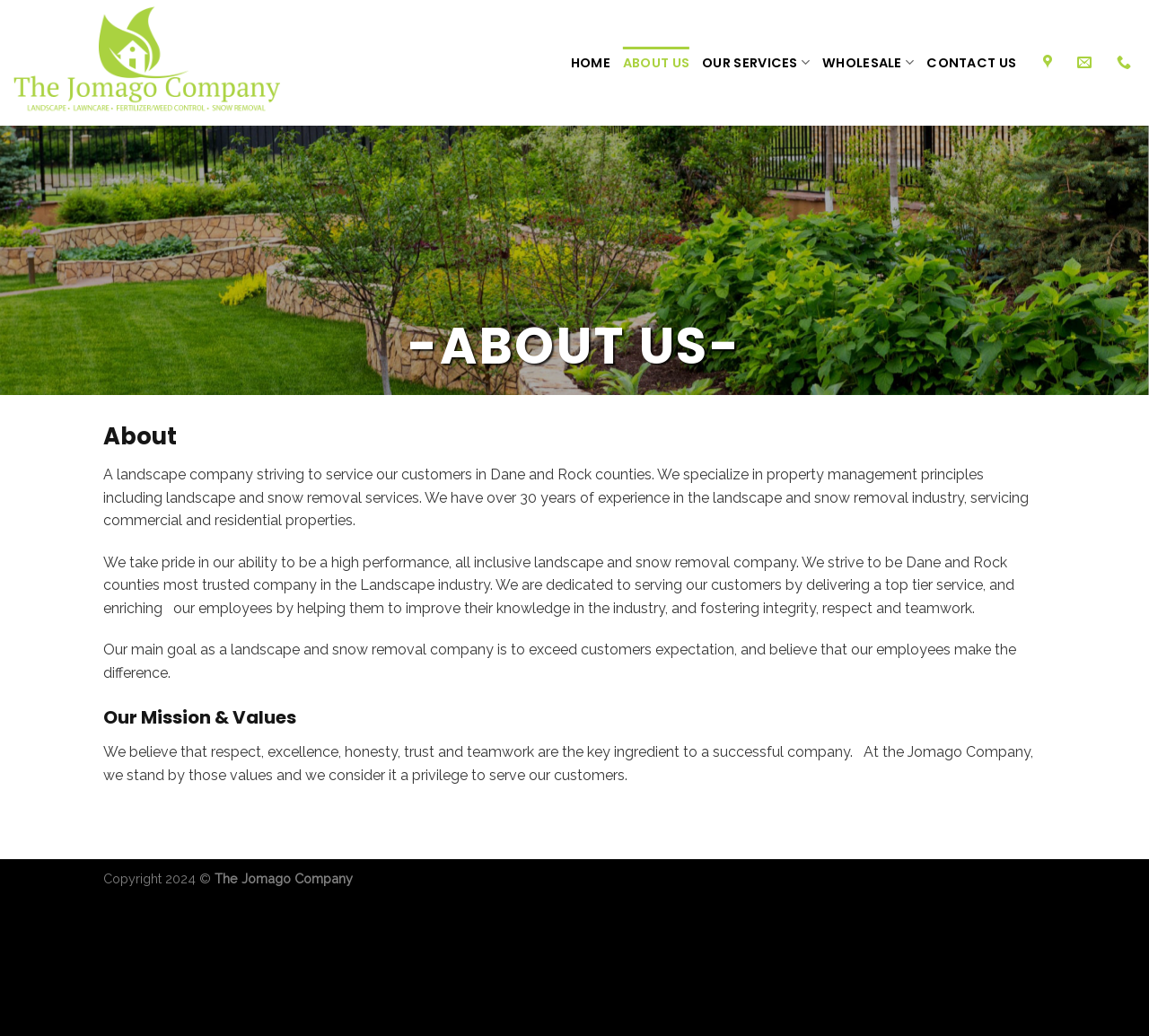Based on the element description "Contact Us", predict the bounding box coordinates of the UI element.

[0.806, 0.045, 0.884, 0.076]